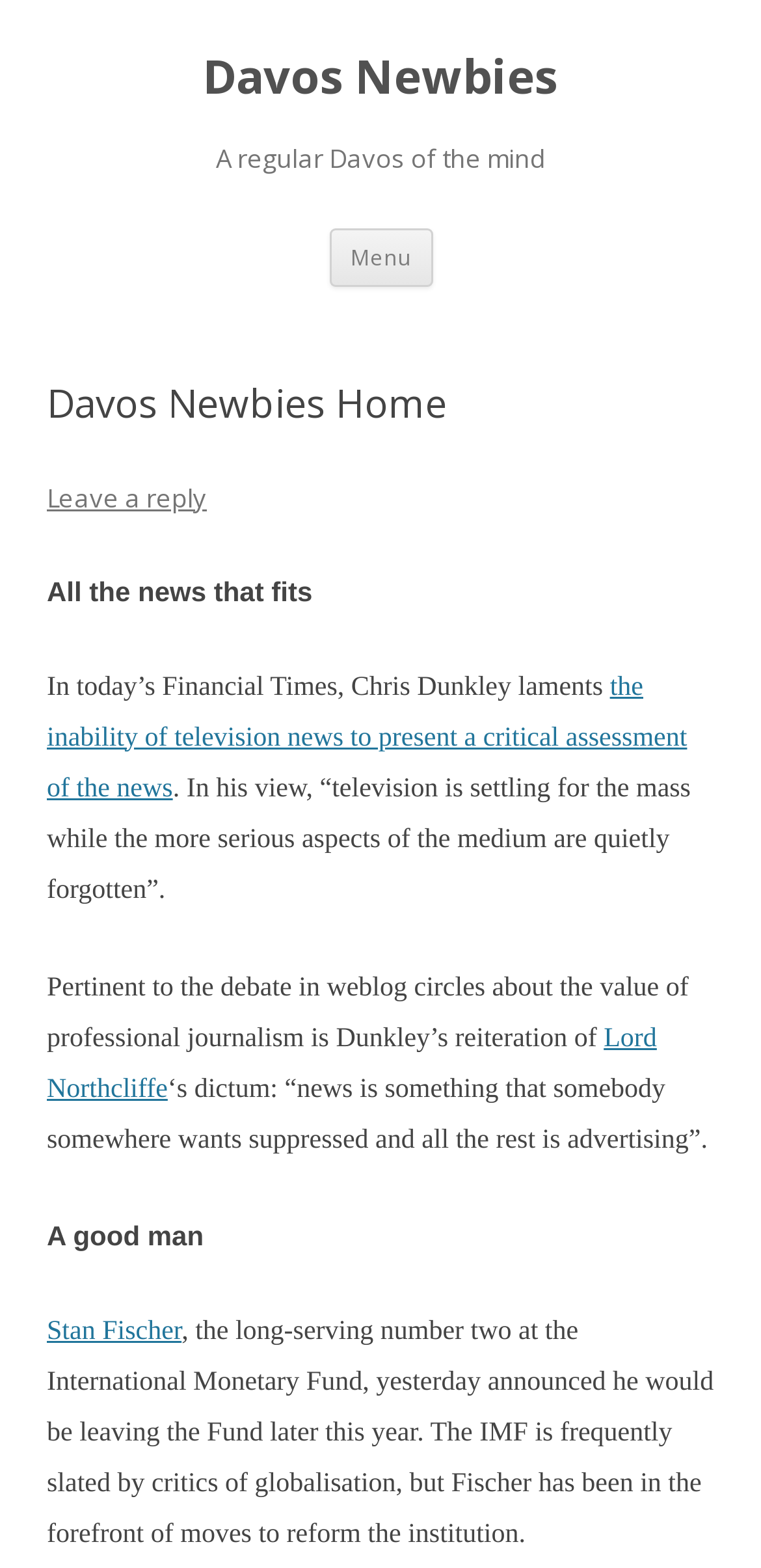Please provide a comprehensive answer to the question based on the screenshot: Who is quoted in the second article?

The second article mentions a quote from Lord Northcliffe, which is 'news is something that somebody somewhere wants suppressed and all the rest is advertising'.